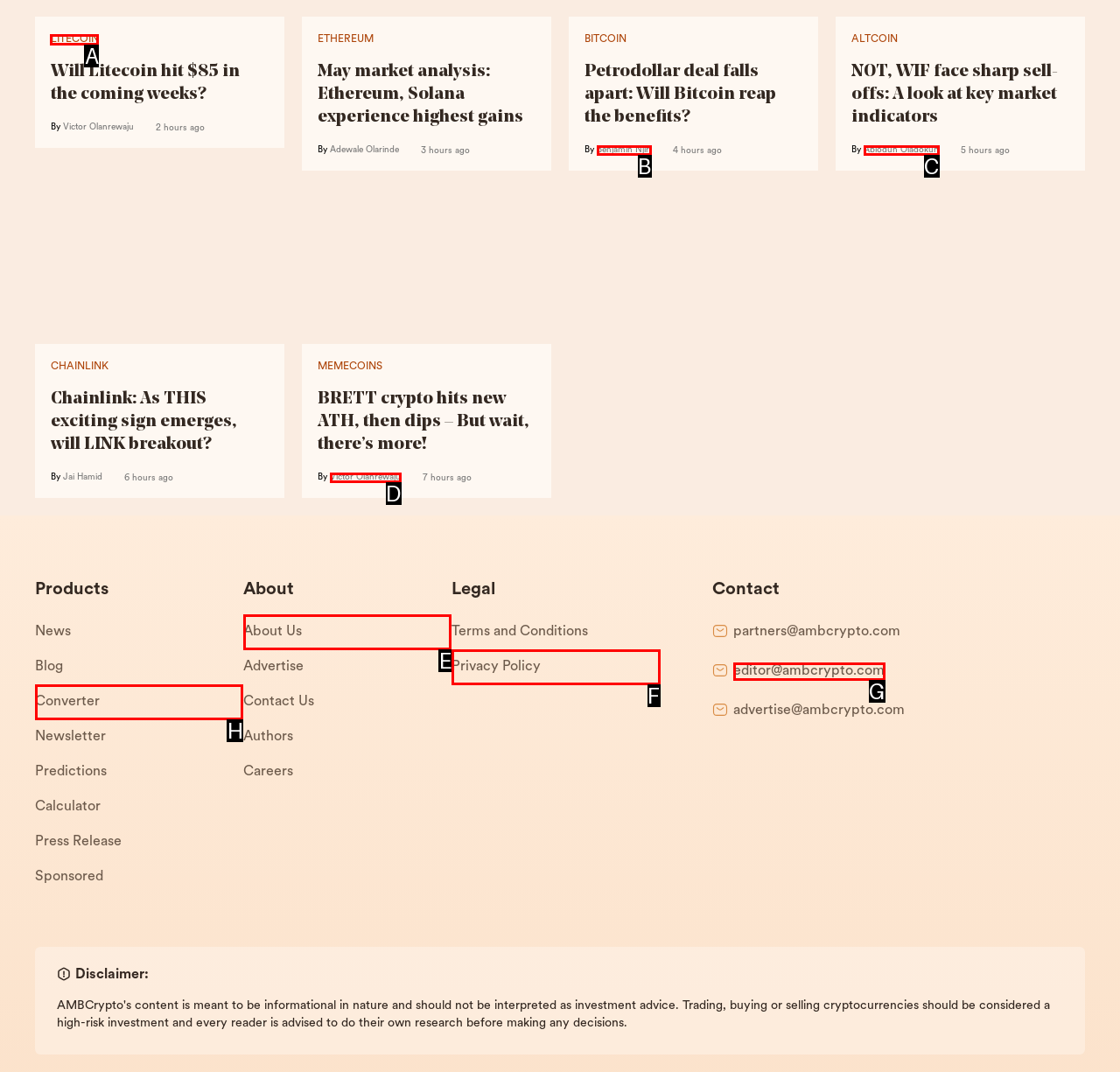To complete the task: Click on the 'LITECOIN' link, which option should I click? Answer with the appropriate letter from the provided choices.

A